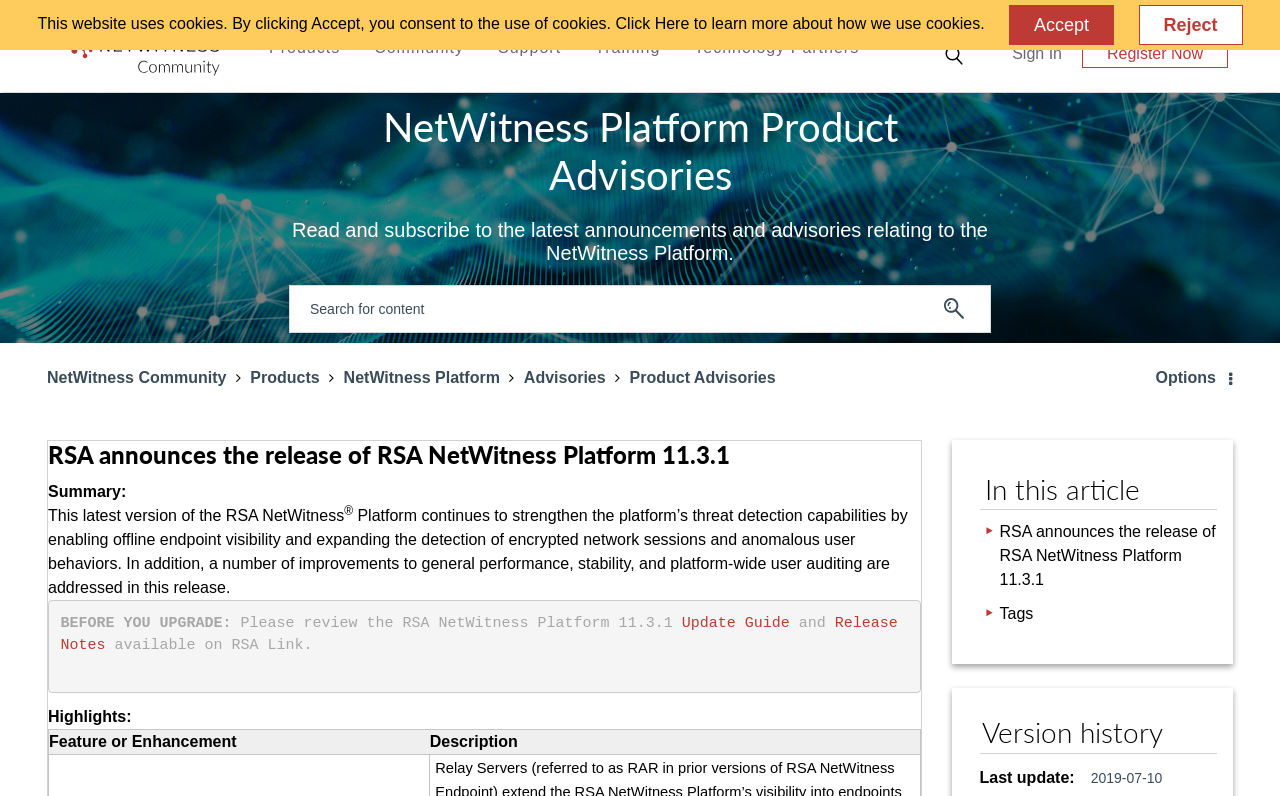Locate the UI element described by Sign In in the provided webpage screenshot. Return the bounding box coordinates in the format (top-left x, top-left y, bottom-right x, bottom-right y), ensuring all values are between 0 and 1.

[0.775, 0.04, 0.845, 0.095]